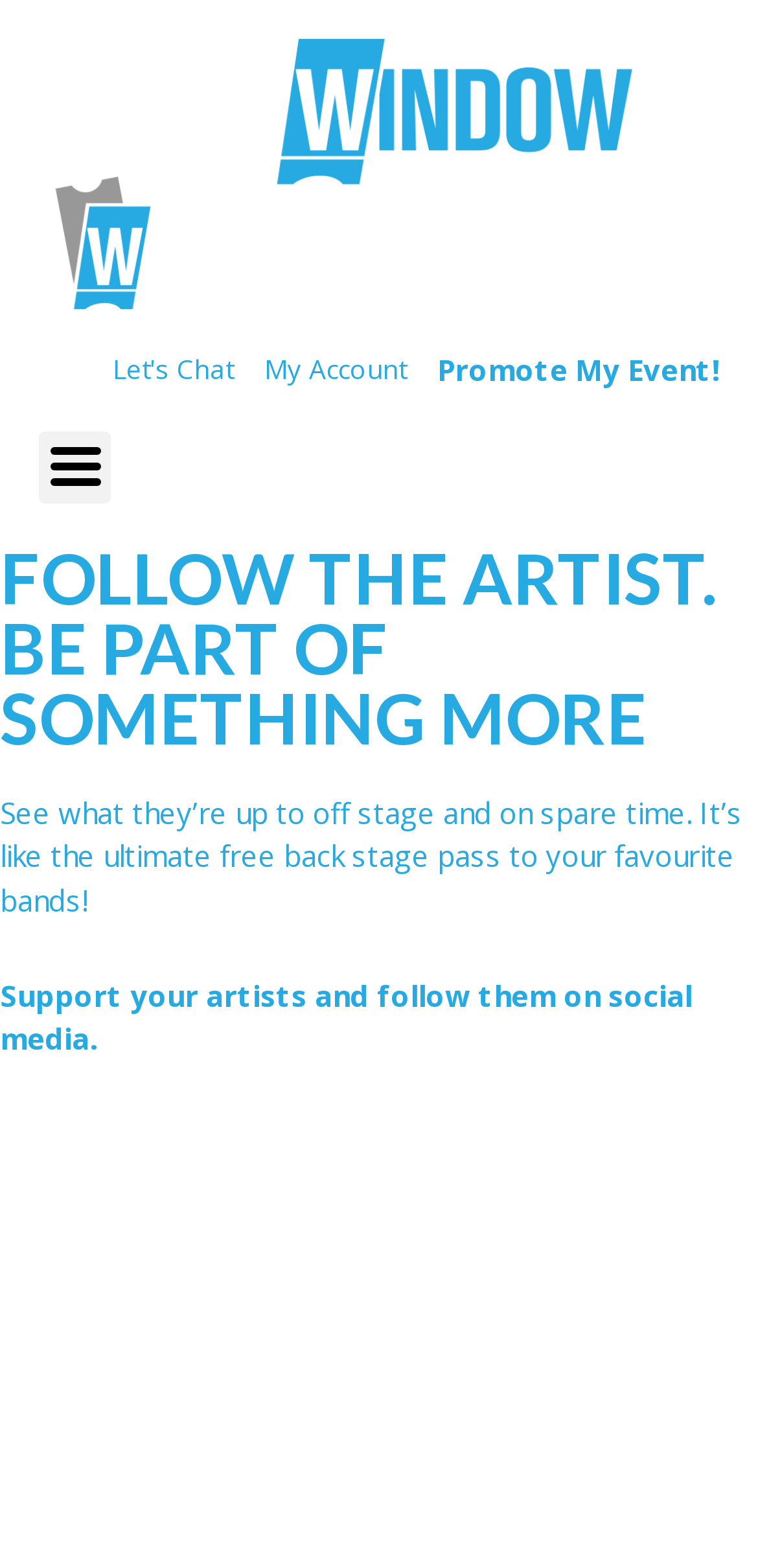Answer the question briefly using a single word or phrase: 
What is the name of the artist featured on this website?

Jack de Keyzer